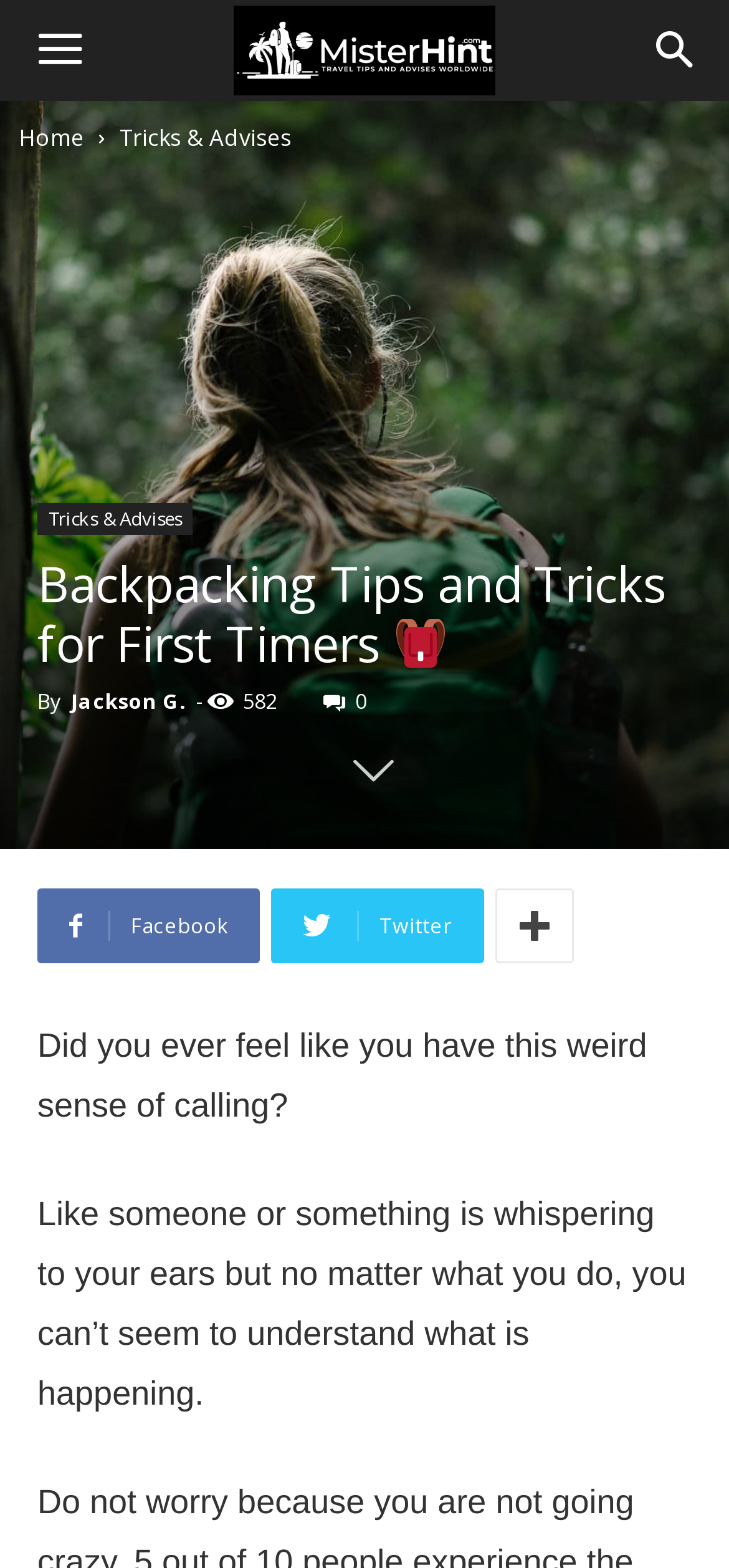Using the elements shown in the image, answer the question comprehensively: What is the number of views or reads of the article?

The number of views or reads of the article is displayed next to the author's name, which is 582.